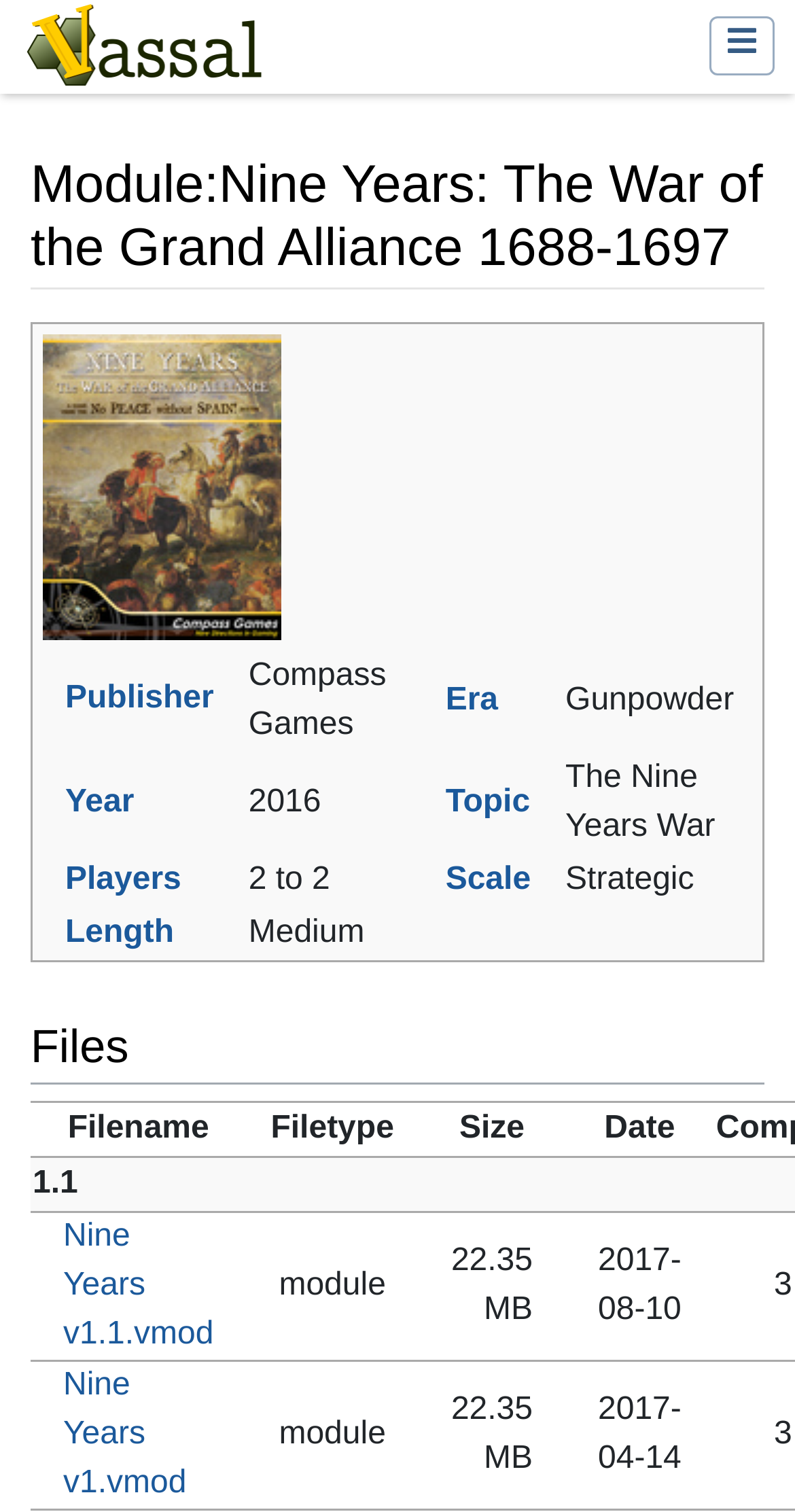Produce an elaborate caption capturing the essence of the webpage.

This webpage is about a module called "Nine Years: The War of the Grand Alliance 1688-1697" for a game on the Vassal platform. At the top left, there is a link to Vassal accompanied by a small image. On the top right, there is a button with a gear icon. 

Below the Vassal link, there is a heading that displays the module's name. Underneath, there are three links: "Jump to:", "navigation", and "search", separated by commas. 

To the right of these links, there is an image of a book cover, labeled "NY BC.jpg". Below the image, there is a table with five rows, each containing information about the module, including the publisher, era, year, topic, players, scale, and length. Each row has a header and a corresponding value.

Further down the page, there is a heading that says "Files". Below this heading, there is a table with four columns: "Filename", "Filetype", "Size", and "Date". The table has two rows, each containing information about a file, including the filename, filetype, size, and date. The files are both modules, with different versions, and they have the same size and different dates.